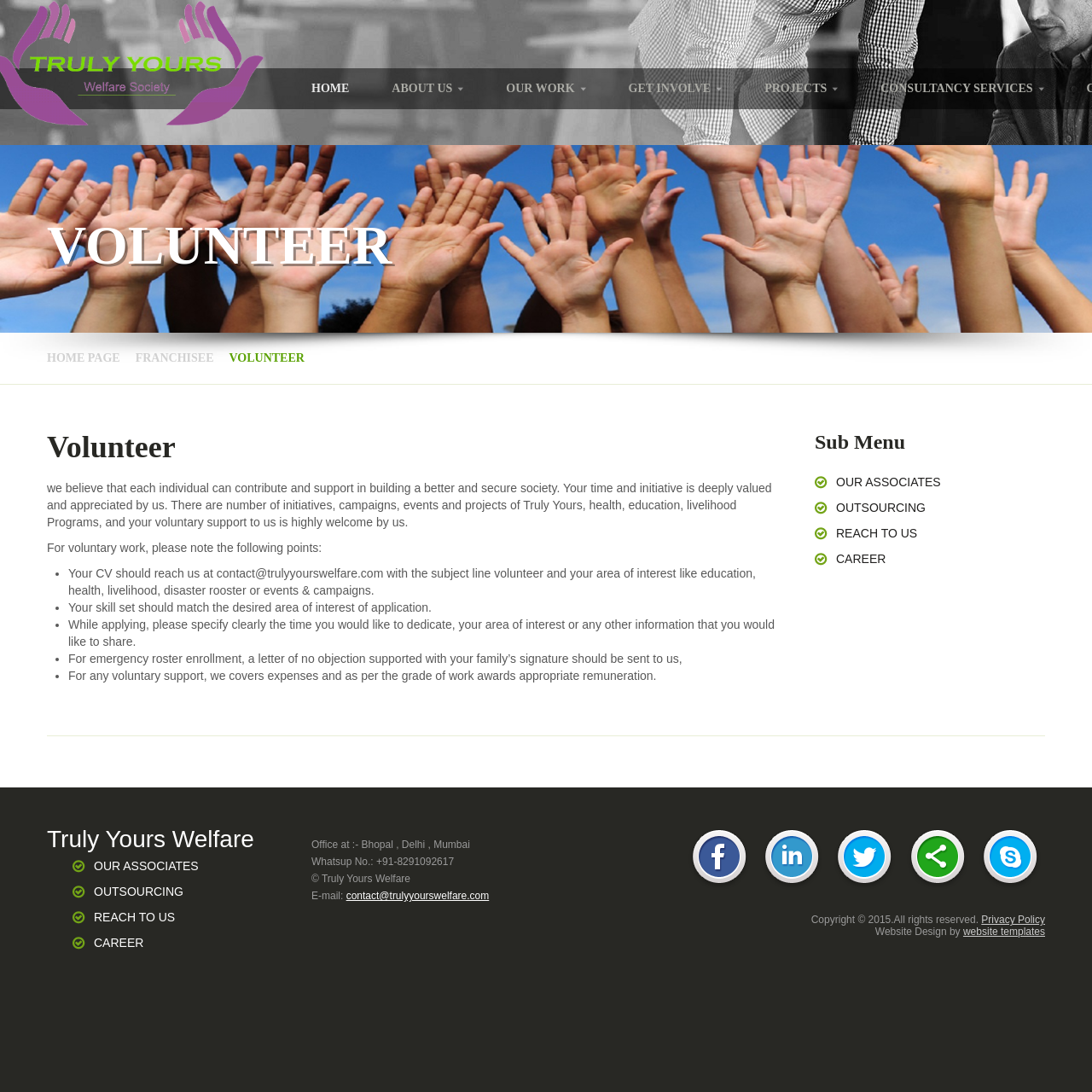Please find the bounding box coordinates of the element that must be clicked to perform the given instruction: "Click GET INVOLVE". The coordinates should be four float numbers from 0 to 1, i.e., [left, top, right, bottom].

[0.568, 0.062, 0.669, 0.1]